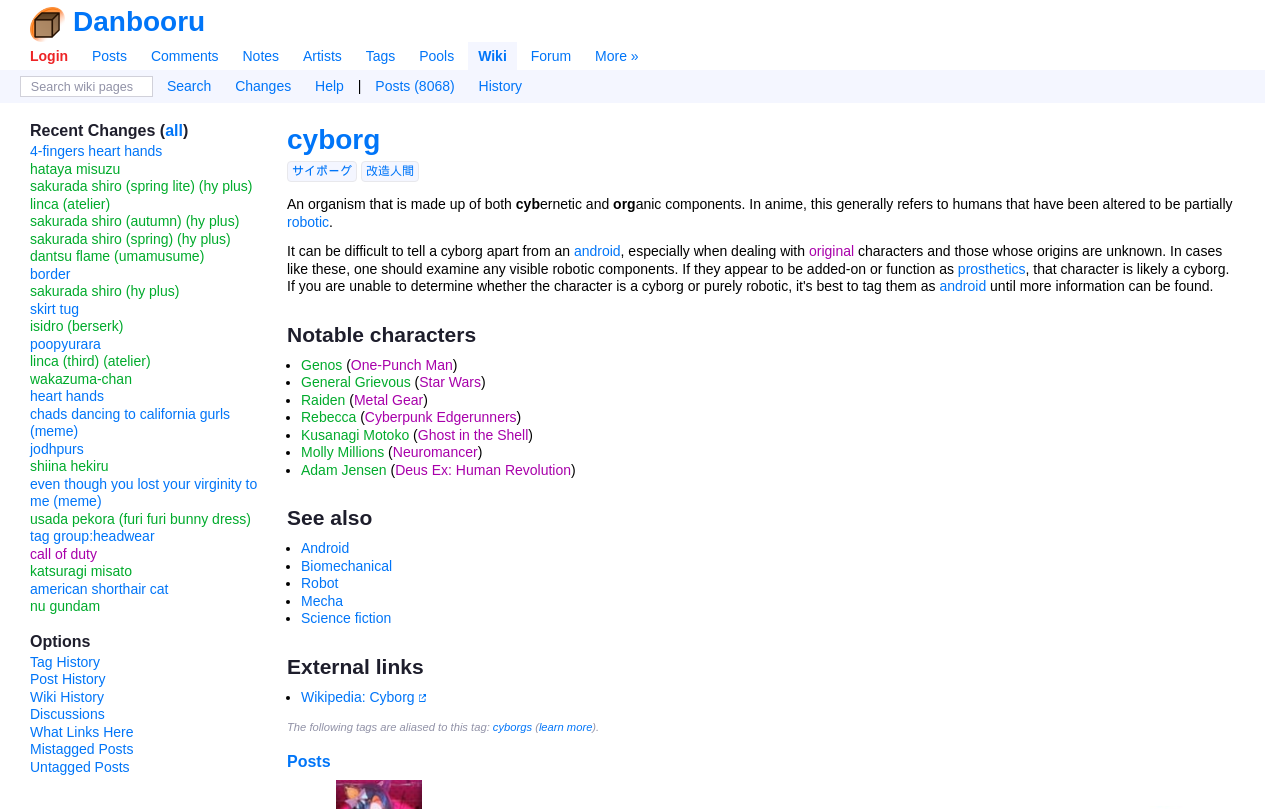Please identify the bounding box coordinates of the area that needs to be clicked to fulfill the following instruction: "Search wiki pages."

[0.016, 0.093, 0.12, 0.12]